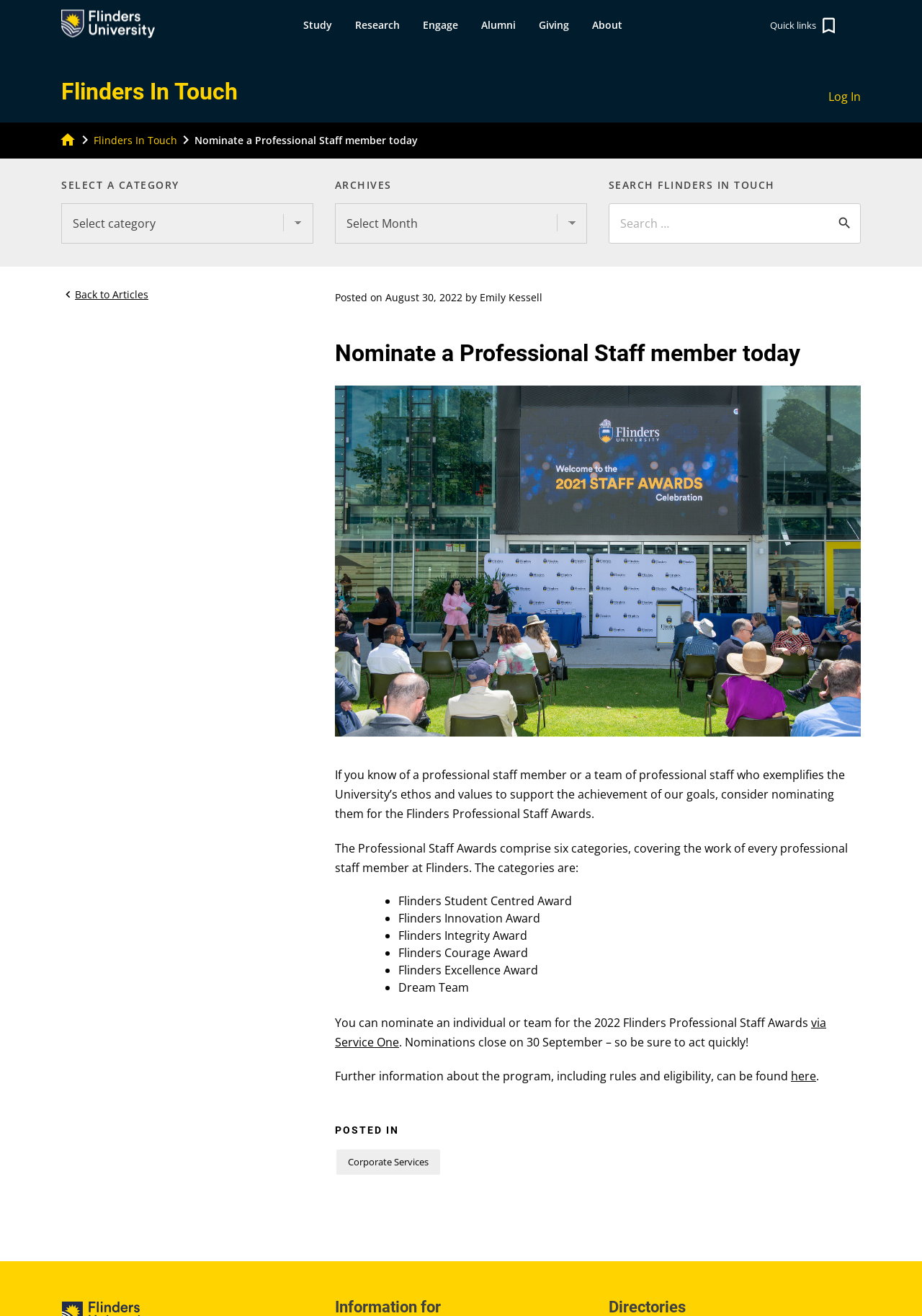Based on the image, provide a detailed response to the question:
What is the name of the university mentioned on the webpage?

The webpage features the Flinders University logo and mentions Flinders University throughout the content, indicating that the webpage is related to this university.